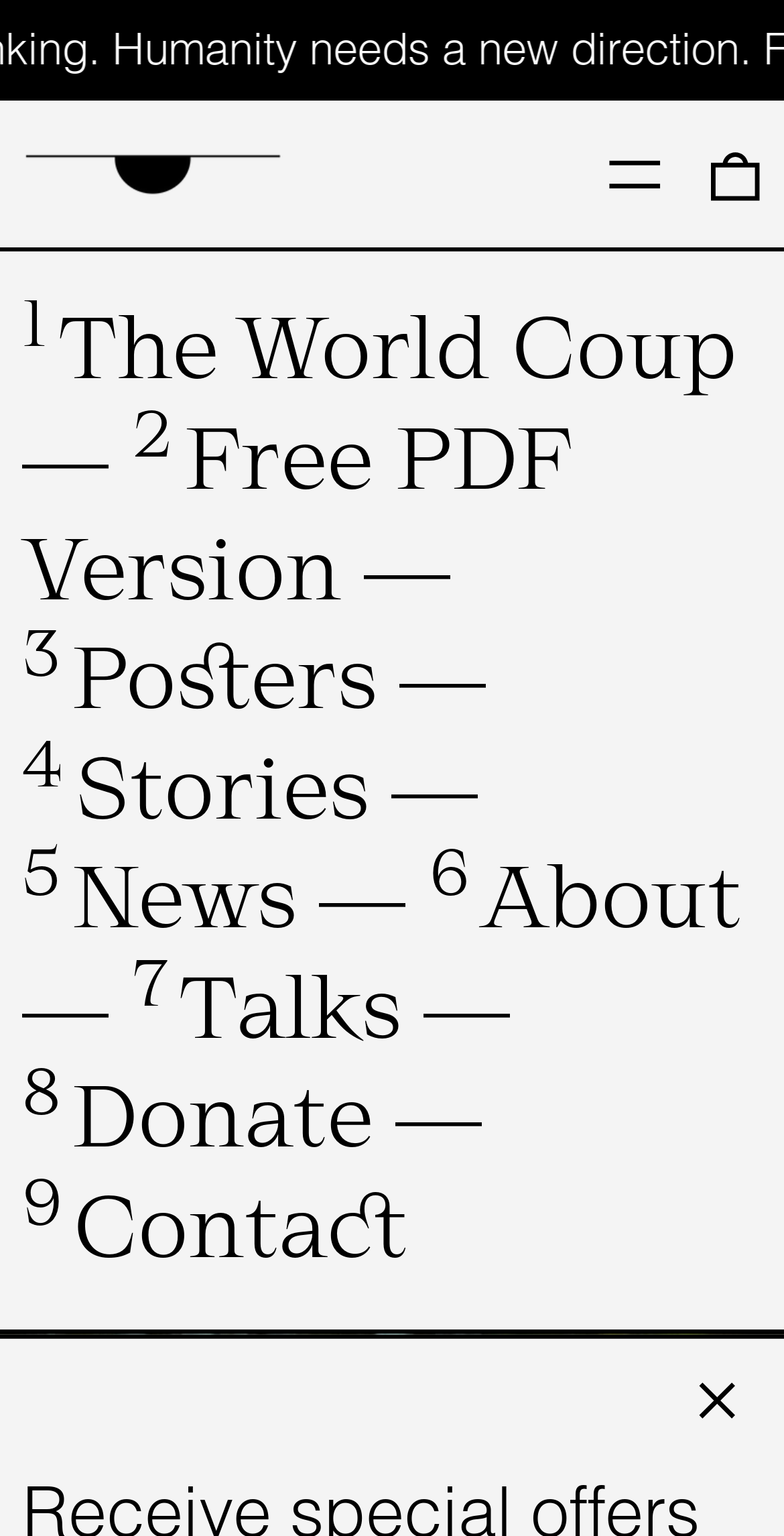Could you provide the bounding box coordinates for the portion of the screen to click to complete this instruction: "Close the popup"?

[0.859, 0.475, 0.972, 0.533]